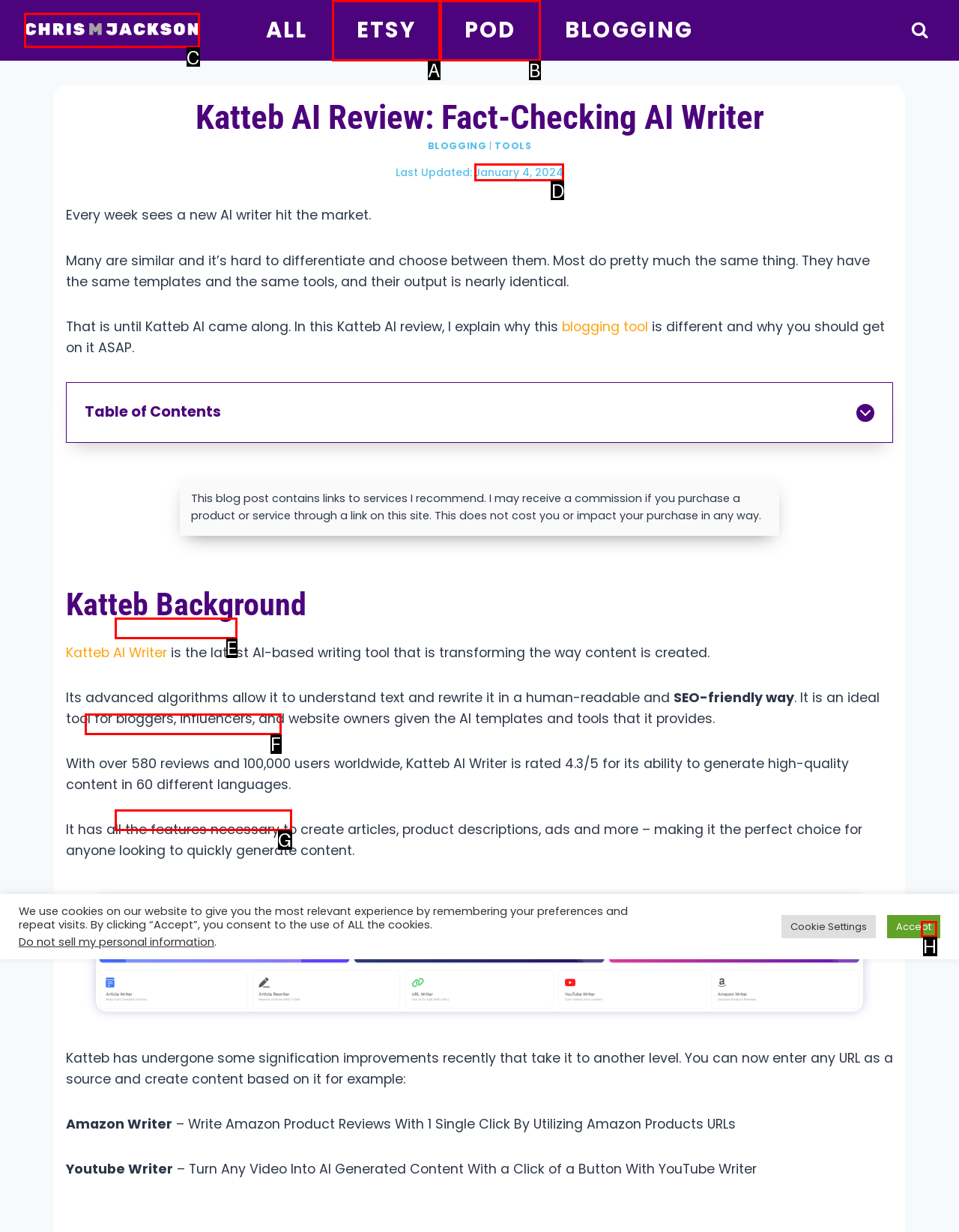Identify which HTML element to click to fulfill the following task: Check the 'Last Updated' time. Provide your response using the letter of the correct choice.

D